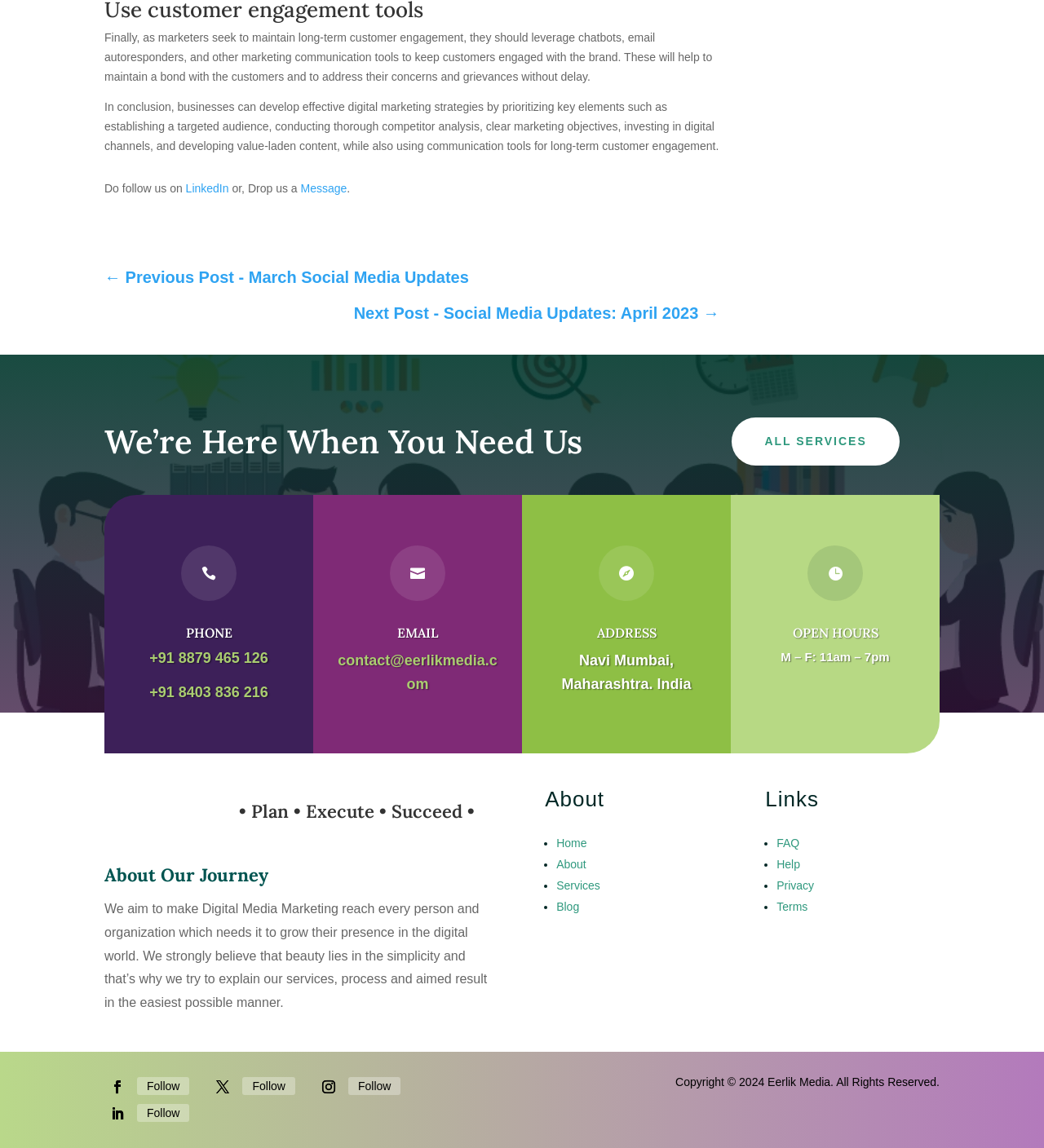Using the elements shown in the image, answer the question comprehensively: What social media platforms can you follow the company on?

The social media platforms can be found at the bottom of the webpage, where it says 'Do follow us on...' followed by a link to LinkedIn. There are also other social media platforms listed, but LinkedIn is one of them.